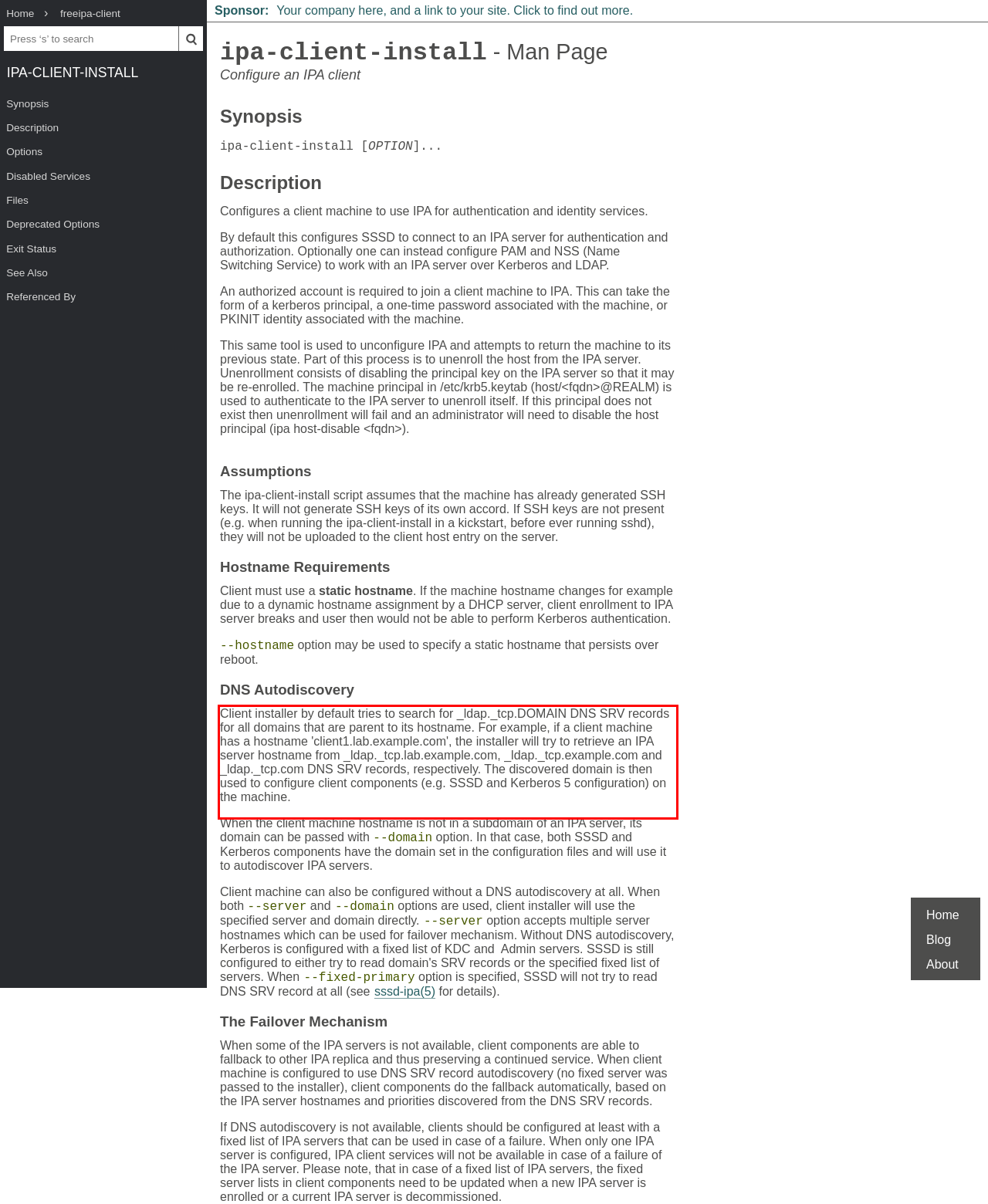Identify the text inside the red bounding box in the provided webpage screenshot and transcribe it.

Client installer by default tries to search for _ldap._tcp.DOMAIN DNS SRV records for all domains that are parent to its hostname. For example, if a client machine has a hostname 'client1.lab.example.com', the installer will try to retrieve an IPA server hostname from _ldap._tcp.lab.example.com, _ldap._tcp.example.com and _ldap._tcp.com DNS SRV records, respectively. The discovered domain is then used to configure client components (e.g. SSSD and Kerberos 5 configuration) on the machine.